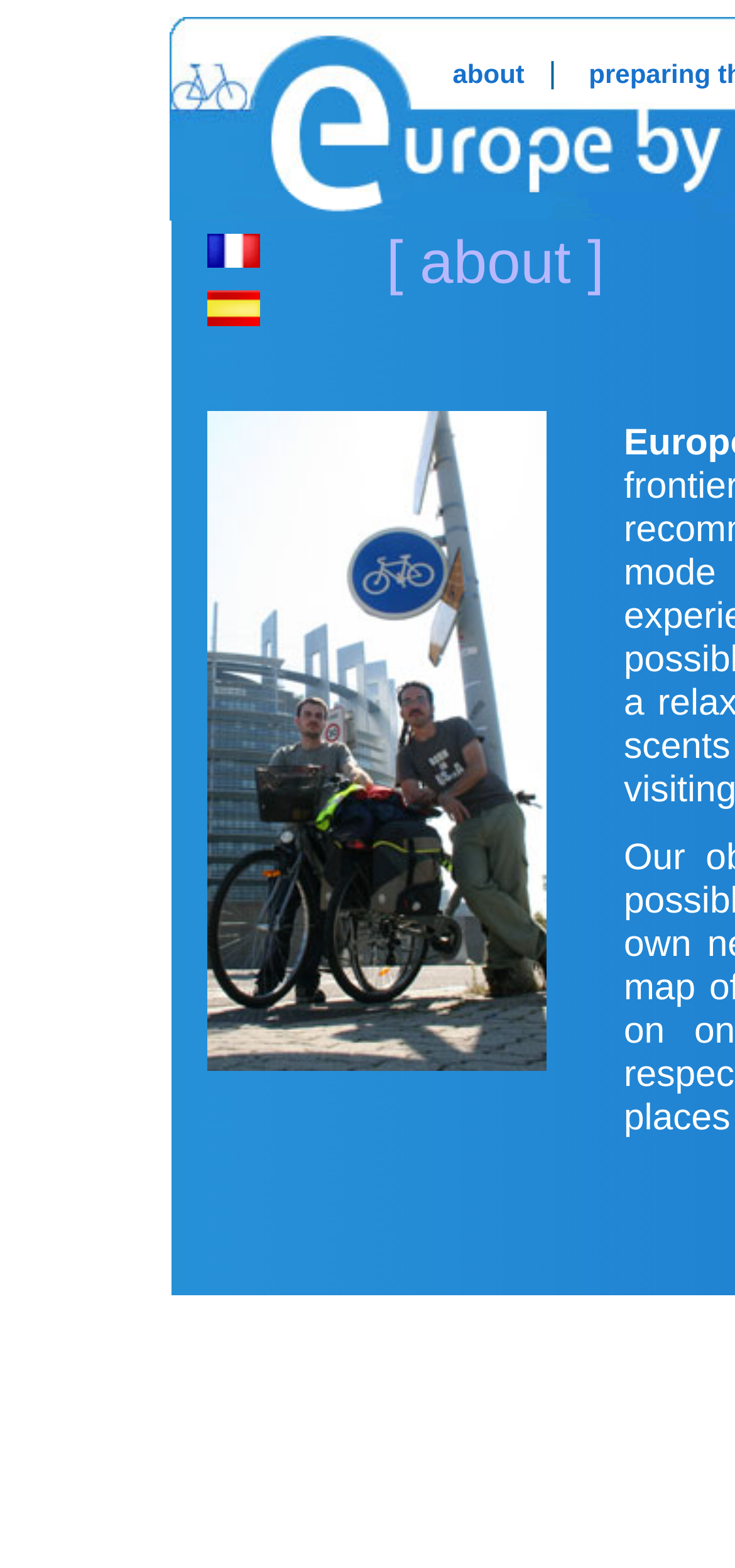Using the information from the screenshot, answer the following question thoroughly:
What is the theme of the website?

I inferred the theme of the website by looking at the meta description 'Europe by bike: Routes and travels by bike - Europe by bike' and the content of the links and images on the webpage. The presence of links like 'At the European Parliament' and language options suggests that the website is focused on biking routes and travels in Europe.